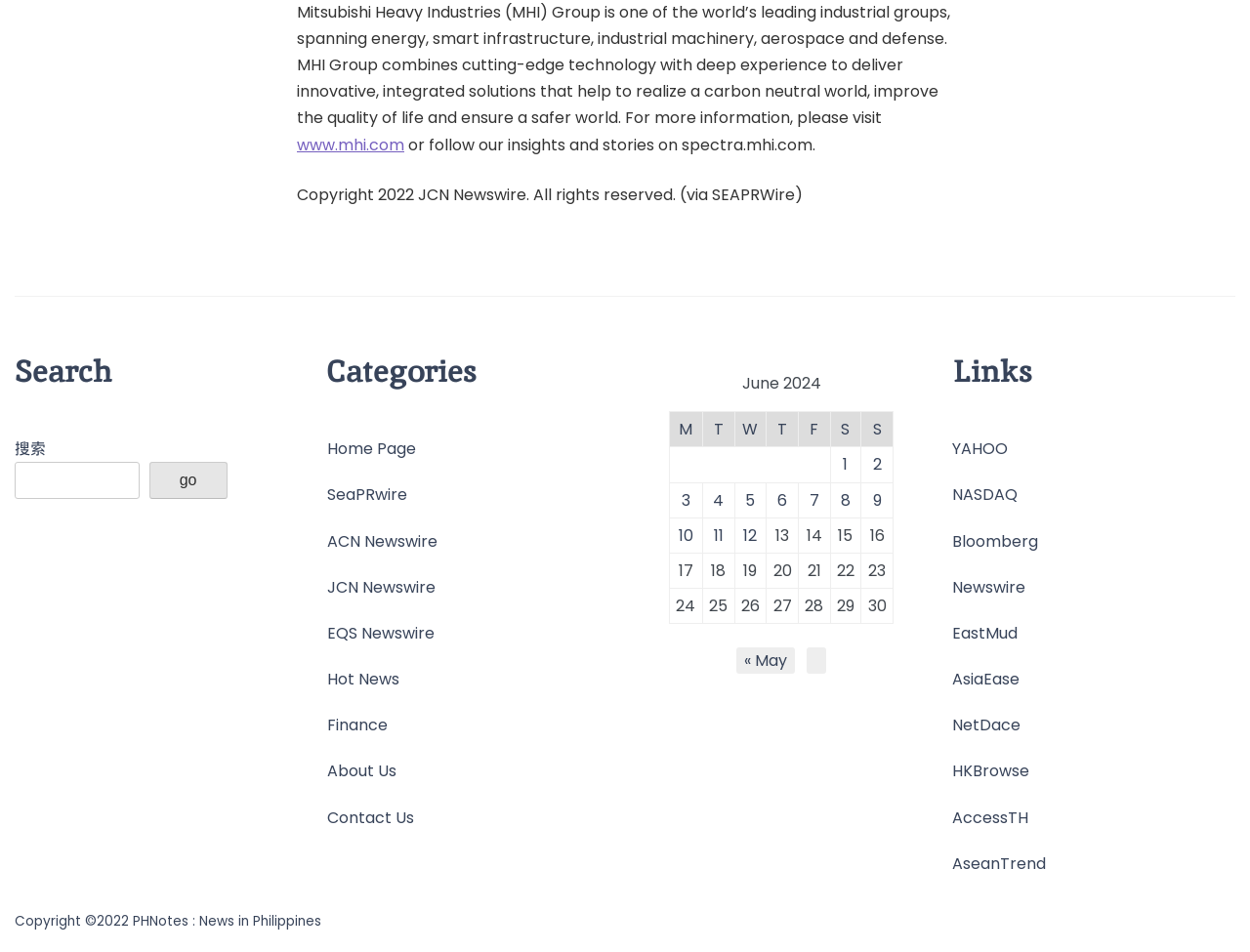Please find the bounding box coordinates of the element's region to be clicked to carry out this instruction: "search for something".

[0.012, 0.458, 0.238, 0.524]